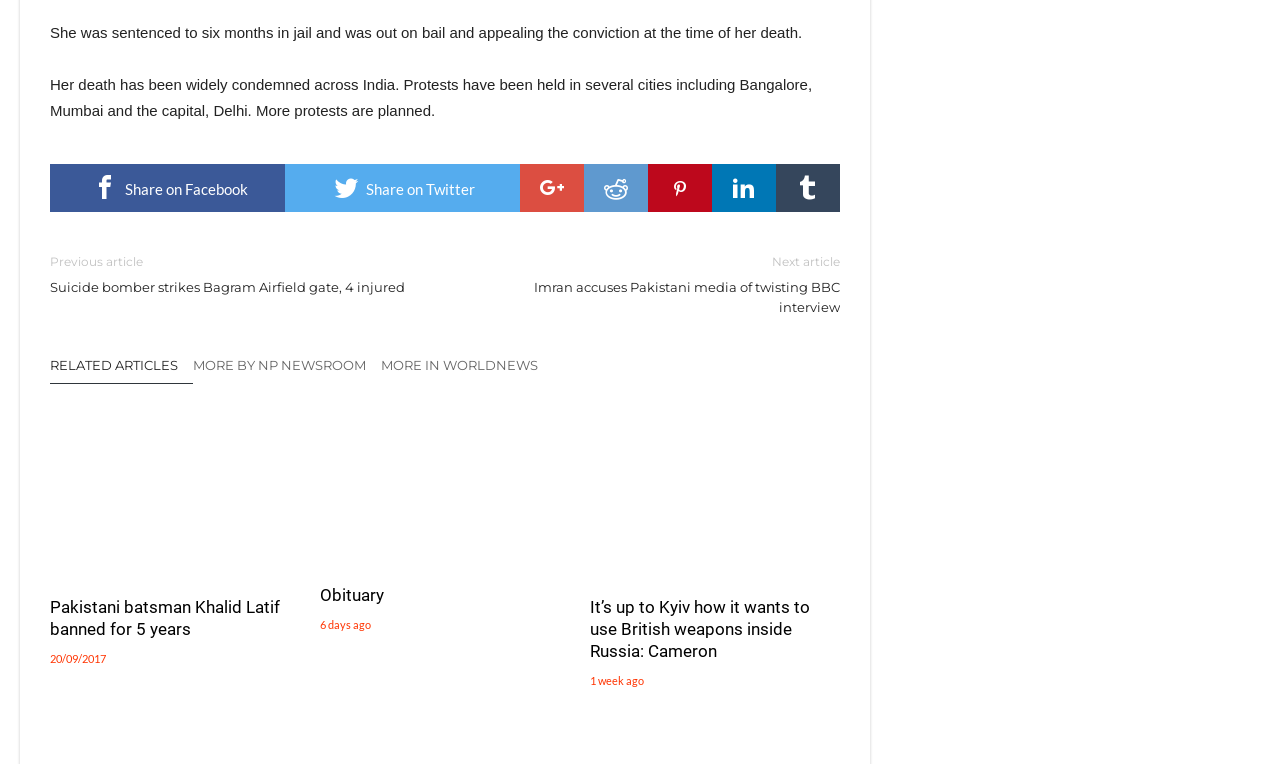Please identify the bounding box coordinates of the element on the webpage that should be clicked to follow this instruction: "Read previous article". The bounding box coordinates should be given as four float numbers between 0 and 1, formatted as [left, top, right, bottom].

[0.039, 0.329, 0.324, 0.388]